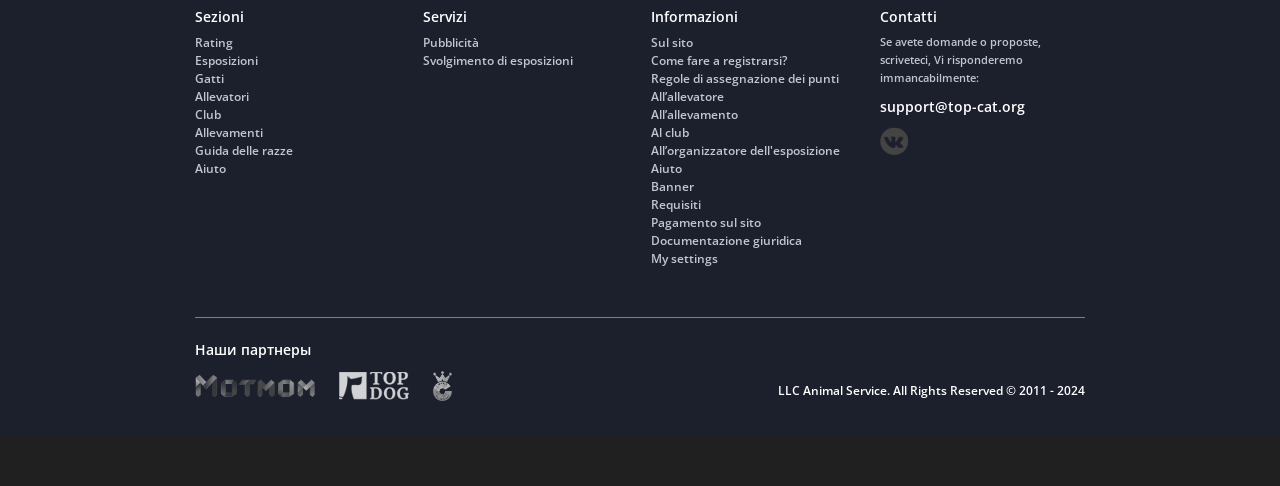Please give a one-word or short phrase response to the following question: 
What is the email address for support?

support@top-cat.org